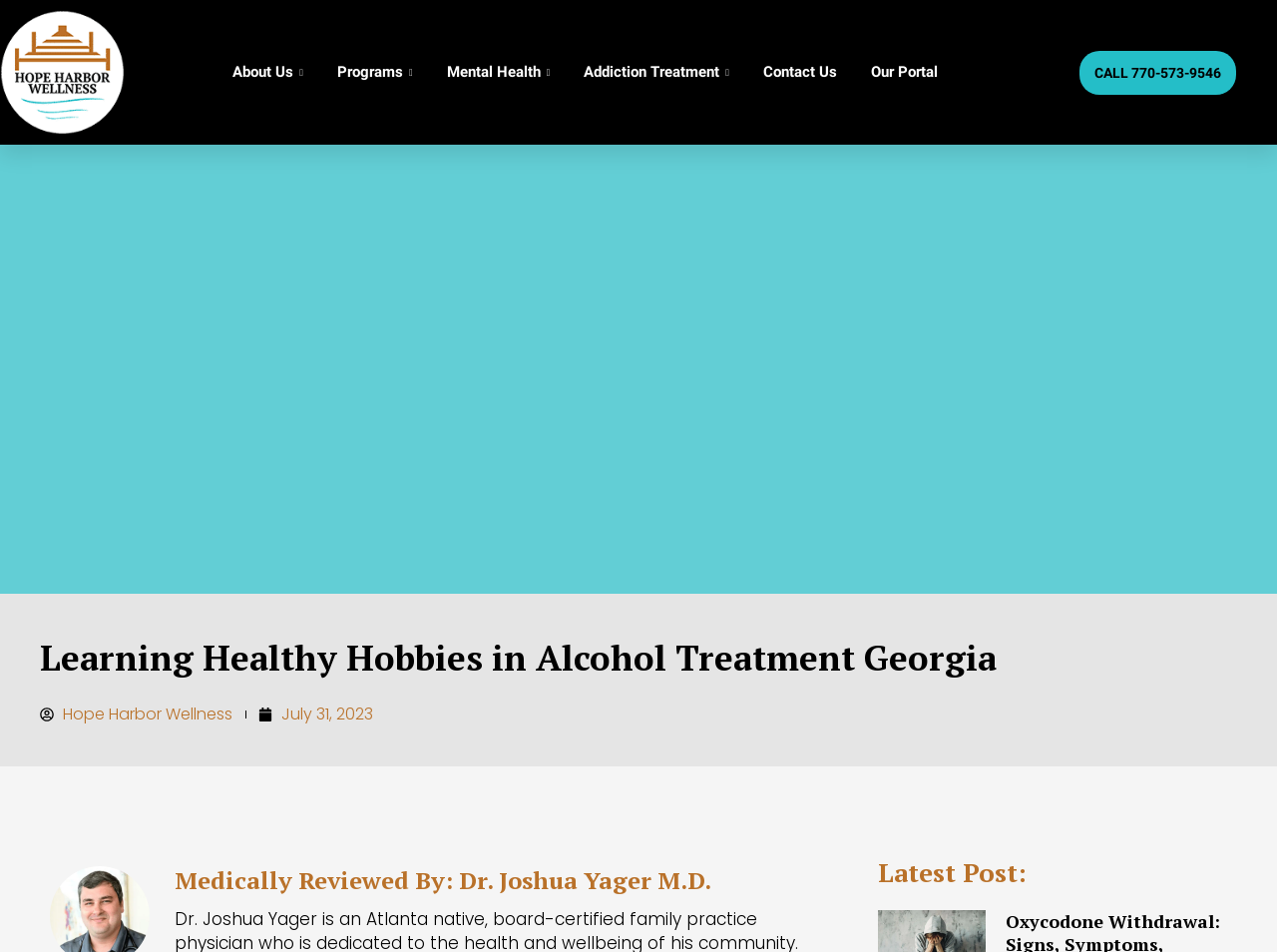What is the phone number to call?
Please give a detailed and elaborate answer to the question.

I found the answer by looking at the link at the top-right corner of the page, which has the text 'CALL 770-573-9546'.